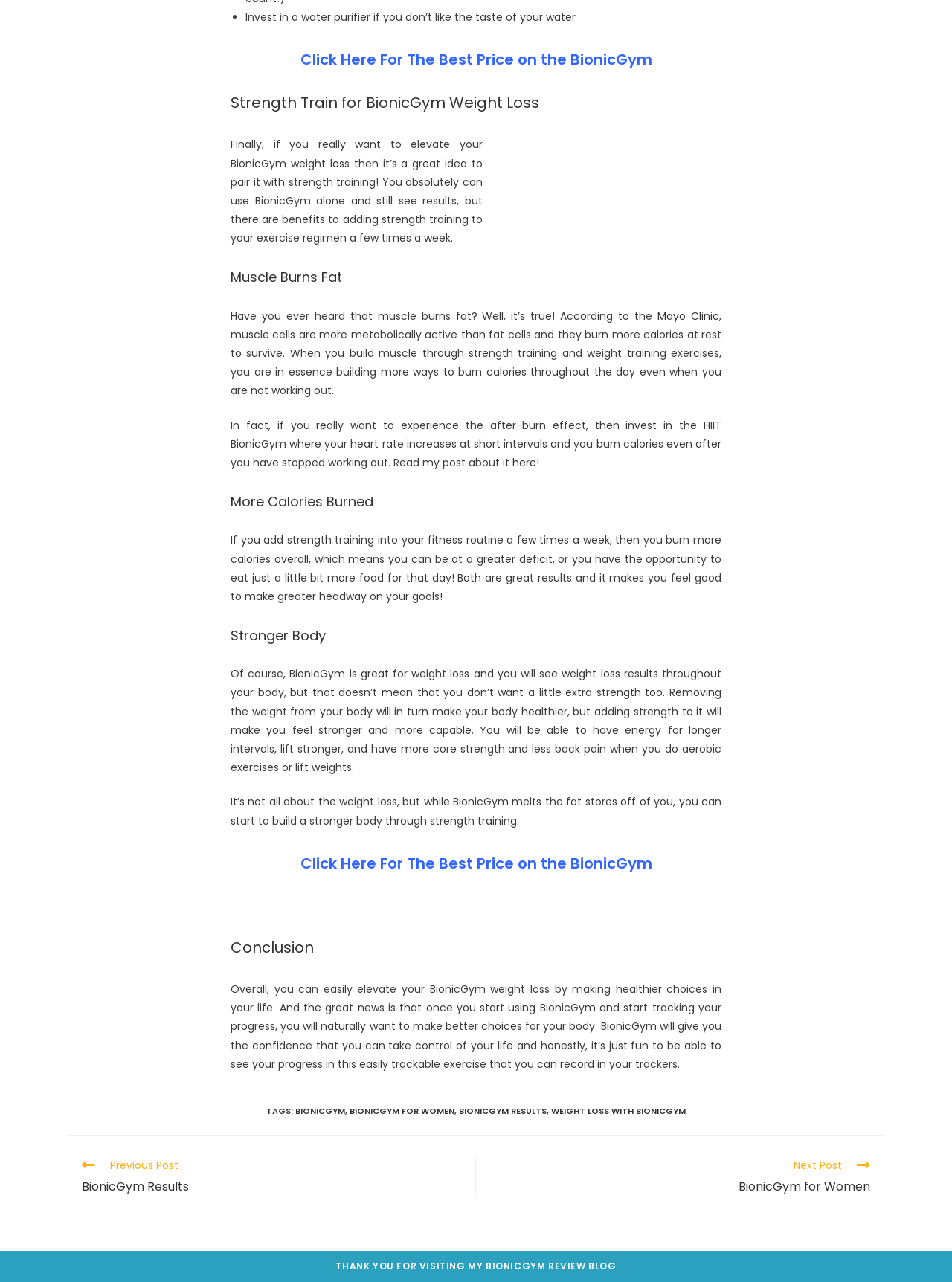Kindly determine the bounding box coordinates for the area that needs to be clicked to execute this instruction: "Go to REPAIR & SERVICING page".

None